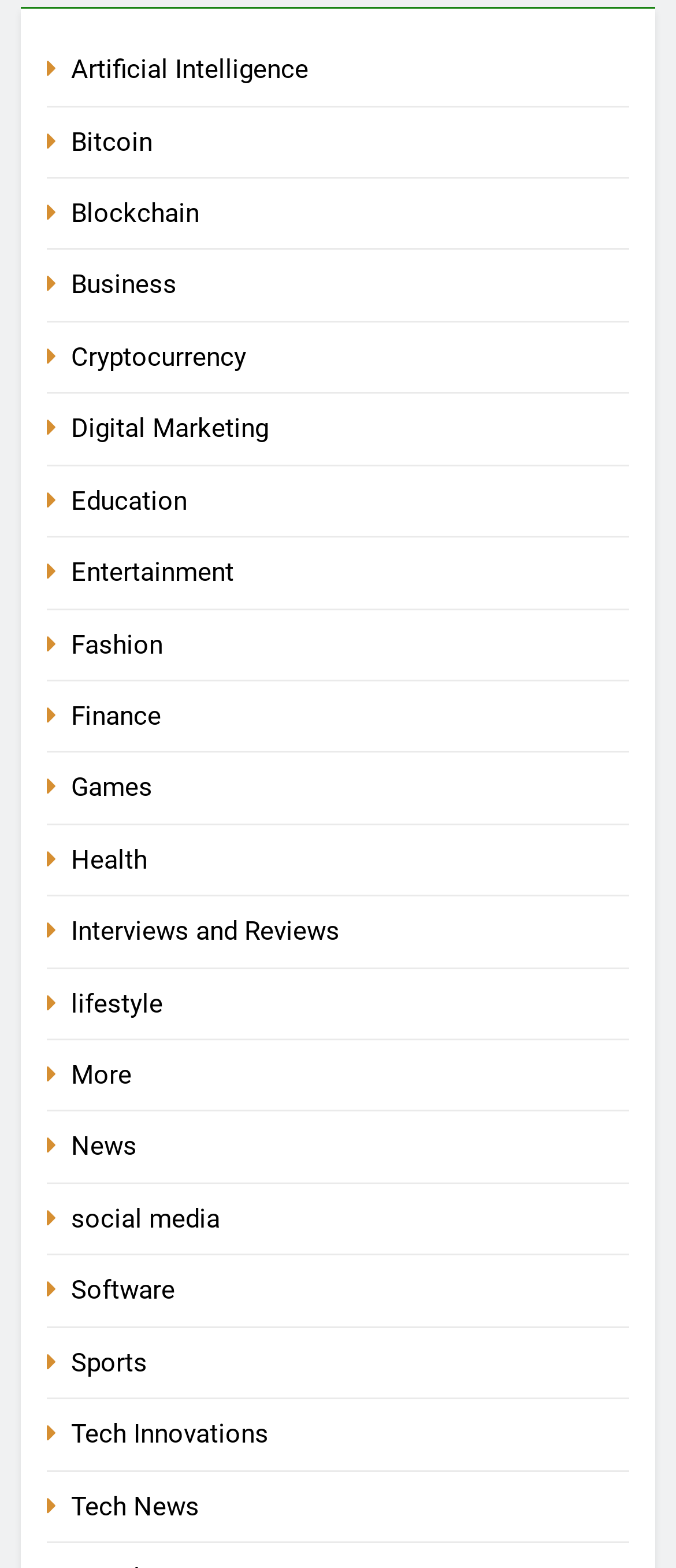Give a one-word or short-phrase answer to the following question: 
What is the first category listed?

Artificial Intelligence